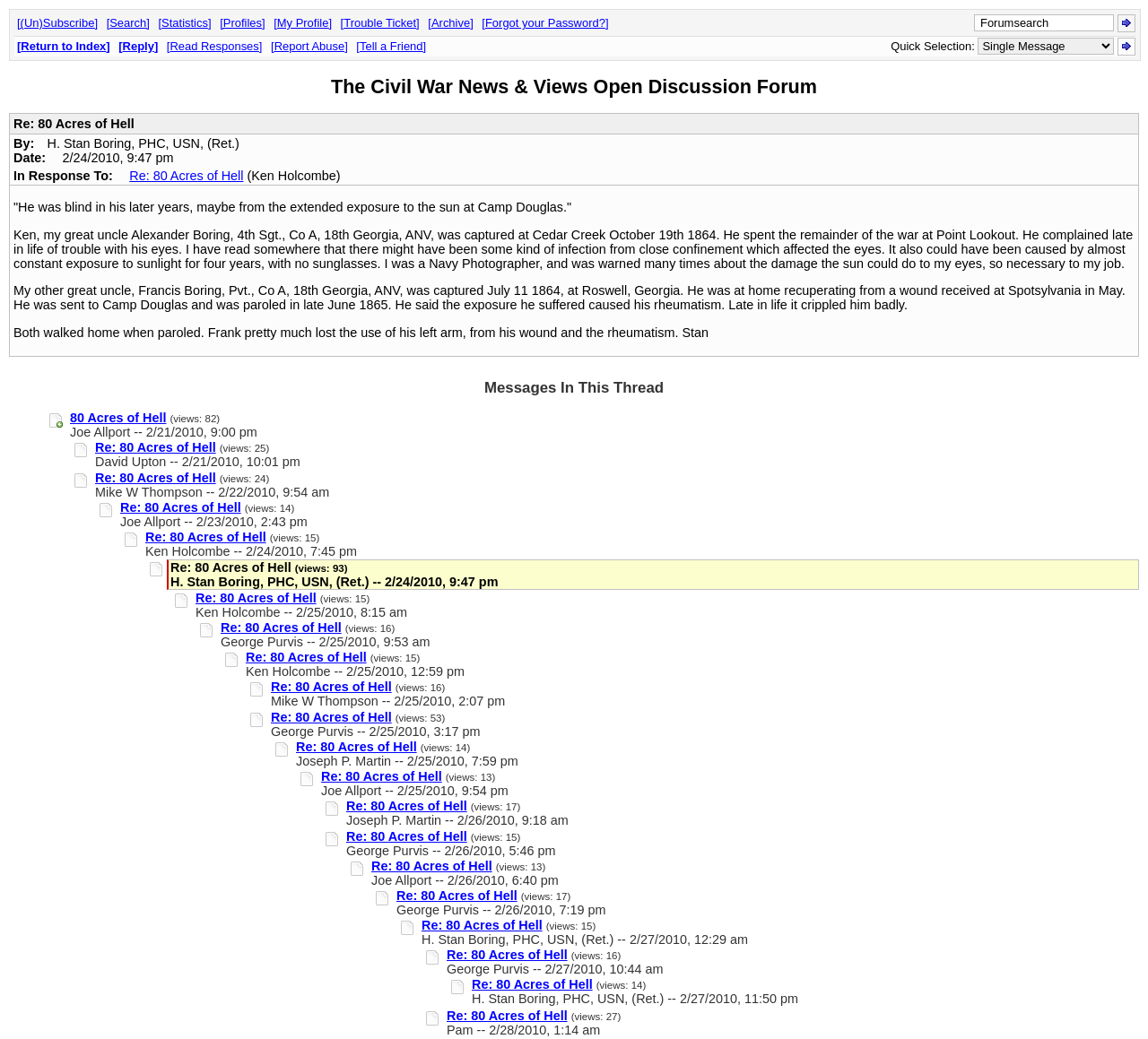What is the date of the post 'Re: 80 Acres of Hell'?
Please give a detailed answer to the question using the information shown in the image.

I found the answer by looking at the StaticText element with the text 'Date:' and then finding the adjacent StaticText element with the date and time.